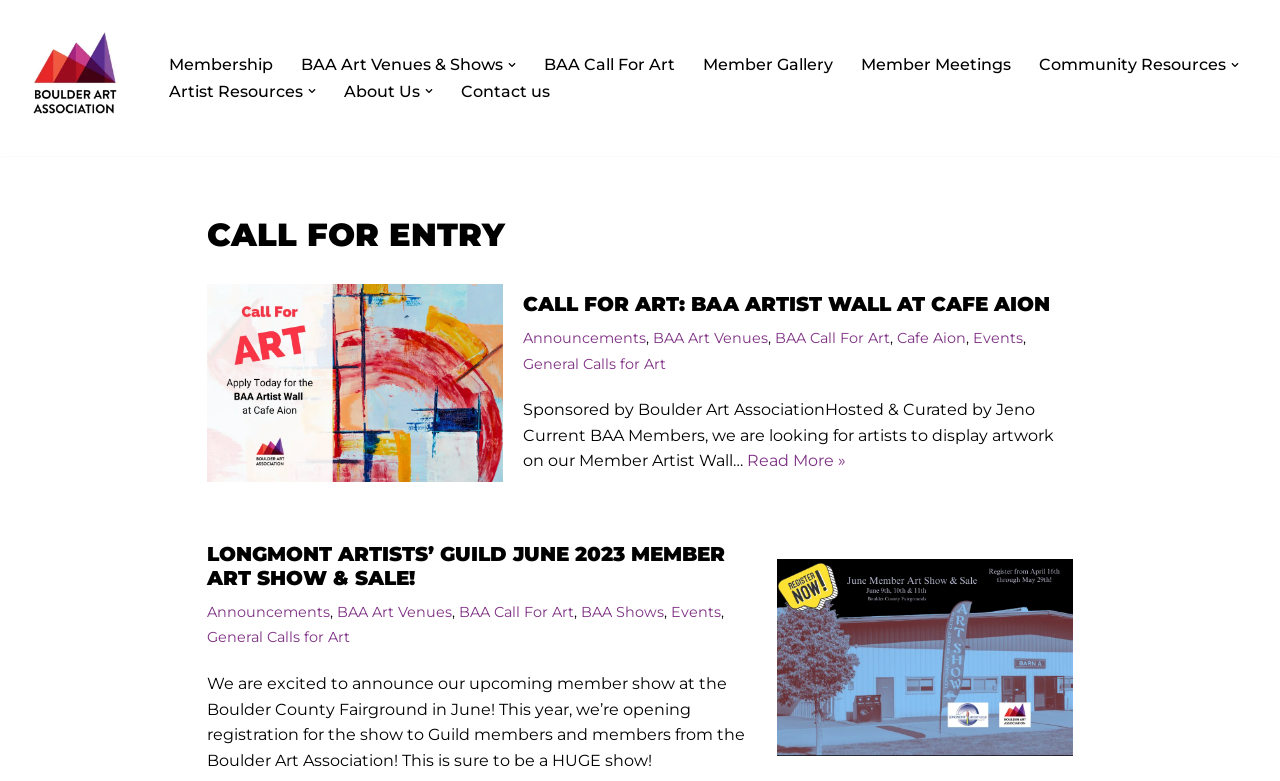Please provide a one-word or short phrase answer to the question:
What is the title of the first call for entry?

Call For Art: BAA ARTIST Wall at Cafe Aion